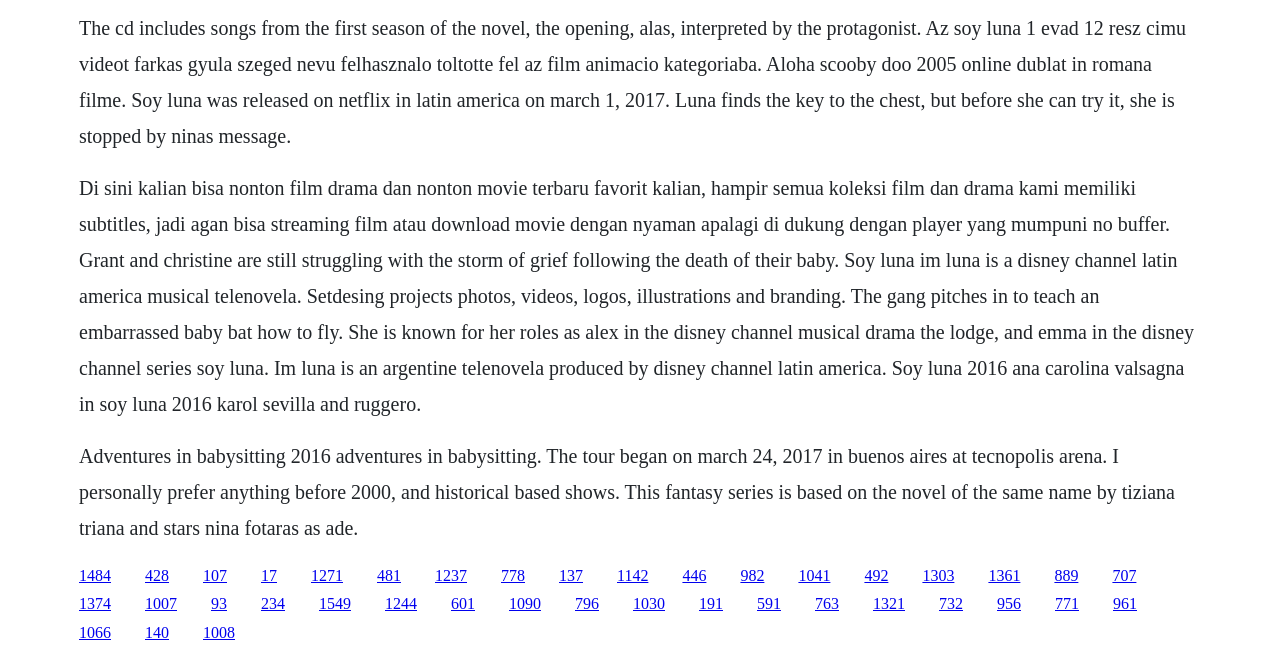What is Soy Luna about?
Give a detailed response to the question by analyzing the screenshot.

Based on the text content of the webpage, Soy Luna is mentioned as a Disney Channel Latin America musical telenovela, which suggests that it is a TV show or series produced by Disney Channel in Latin America, and it is a musical telenovela.